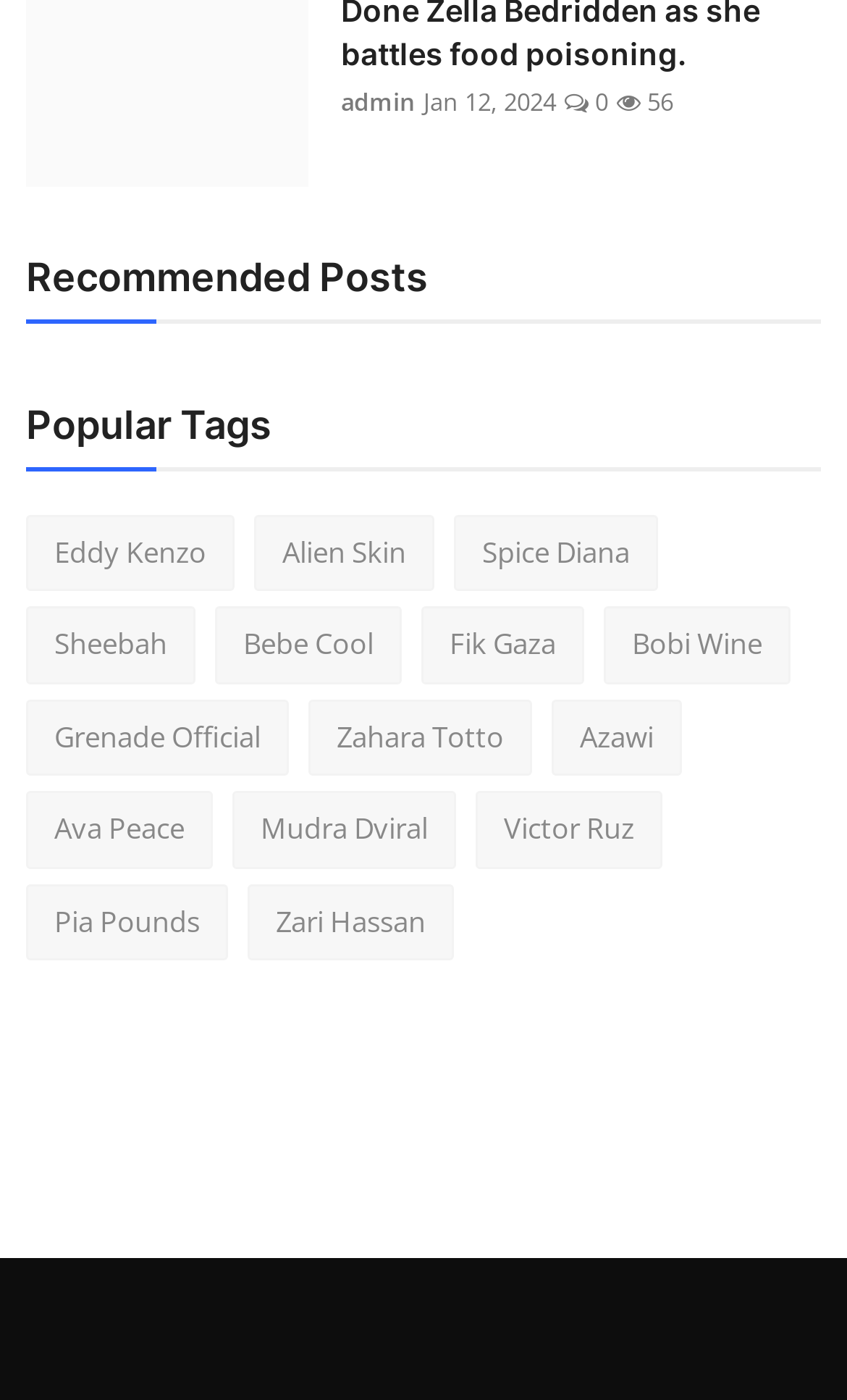How many headings are on the page?
Please provide a single word or phrase as the answer based on the screenshot.

2